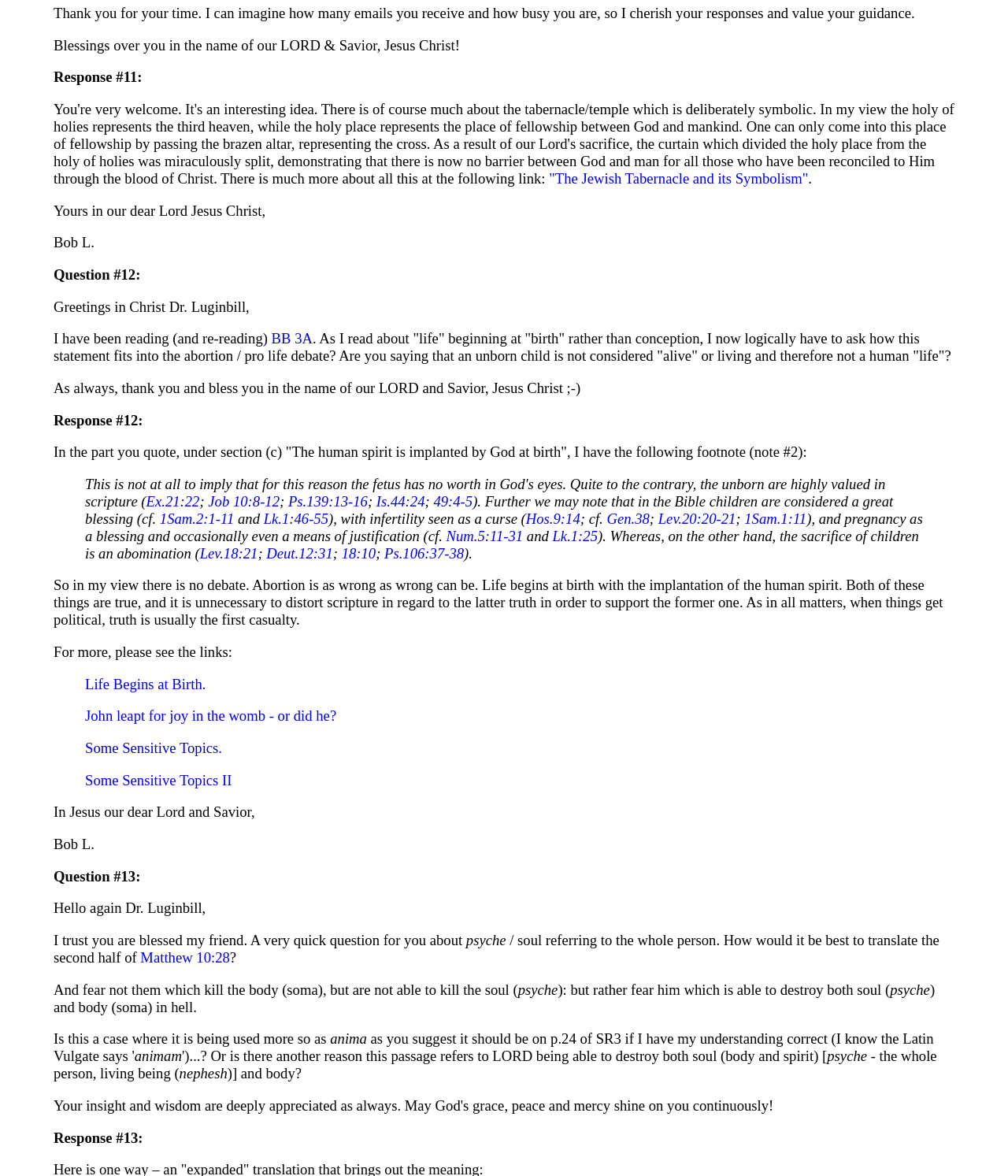Give a one-word or phrase response to the following question: What is the author's name?

Bob L.